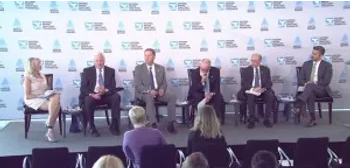Refer to the image and offer a detailed explanation in response to the question: How many male speakers are seated beside the female moderator?

According to the caption, the female moderator is seated on the left, and four male speakers are seated beside her, engaged in a conversation about important maritime issues.